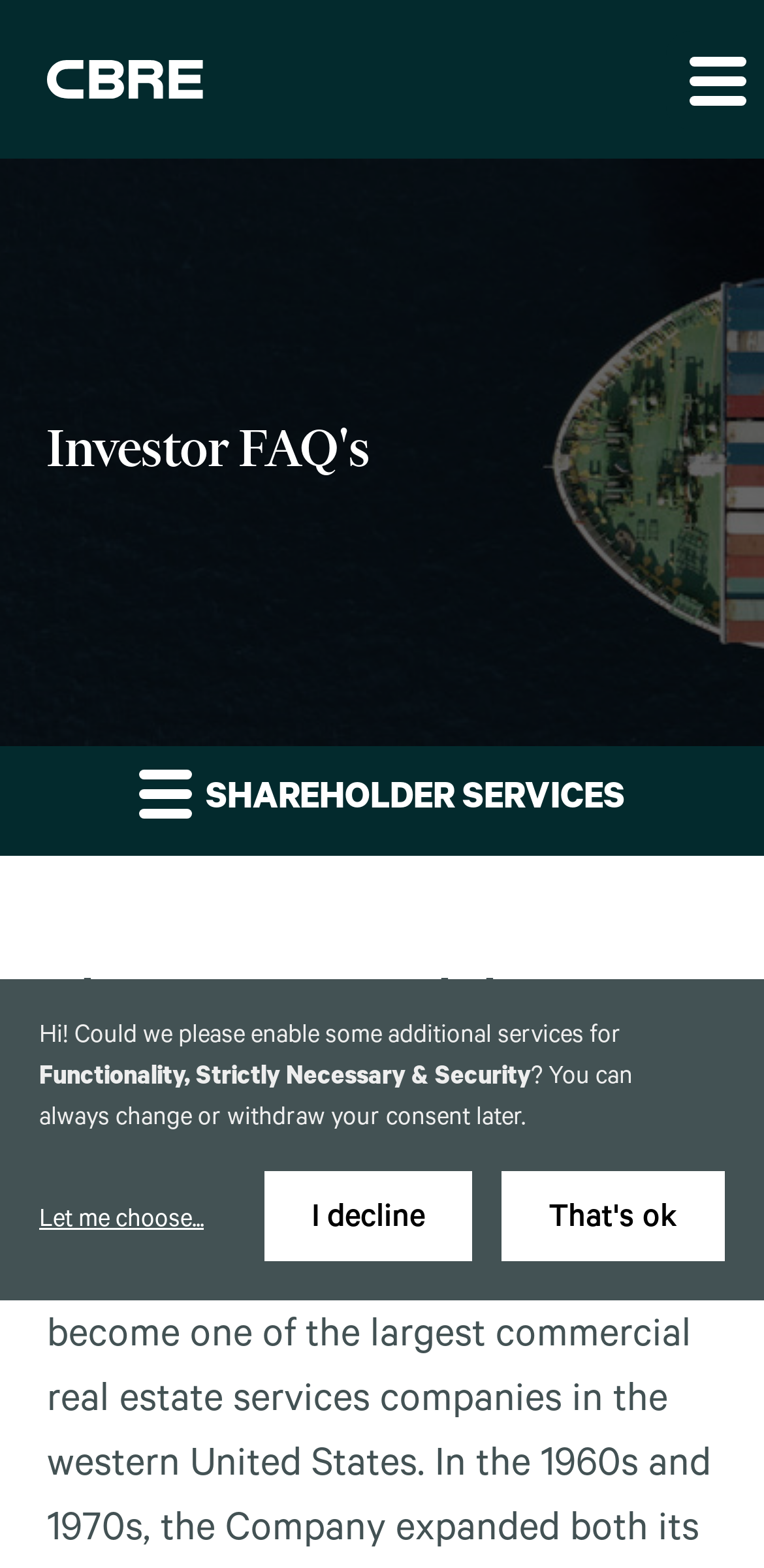Find the bounding box coordinates of the area to click in order to follow the instruction: "Read about investor FAQs".

[0.062, 0.266, 0.938, 0.311]